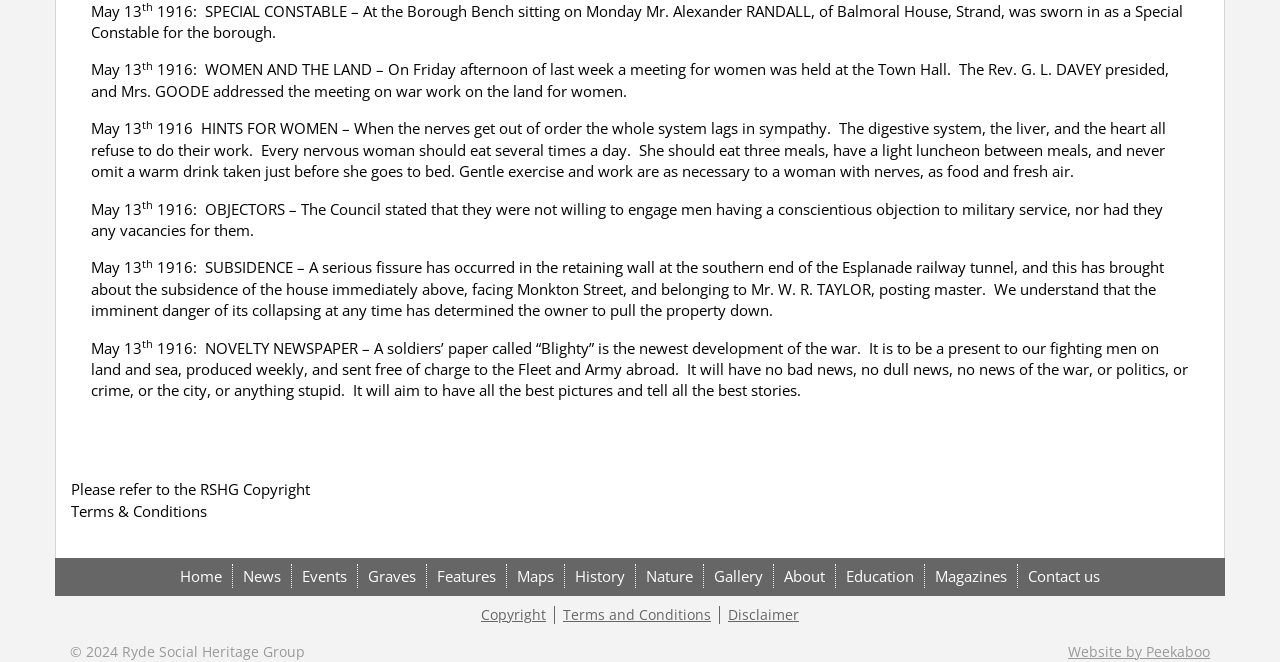Predict the bounding box of the UI element based on the description: "Contact us". The coordinates should be four float numbers between 0 and 1, formatted as [left, top, right, bottom].

[0.795, 0.852, 0.867, 0.888]